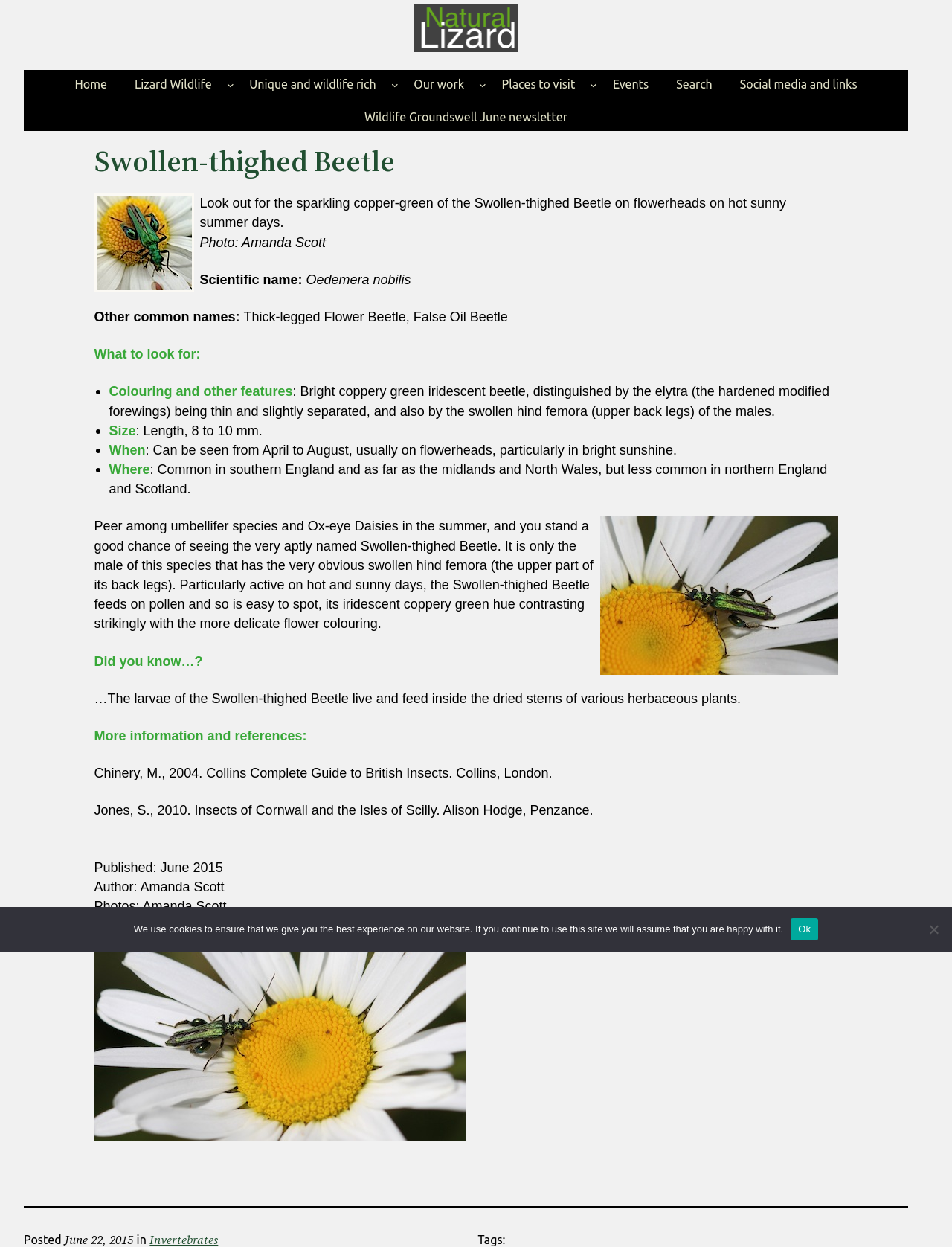Based on the element description Places to visit, identify the bounding box of the UI element in the given webpage screenshot. The coordinates should be in the format (top-left x, top-left y, bottom-right x, bottom-right y) and must be between 0 and 1.

[0.515, 0.056, 0.617, 0.079]